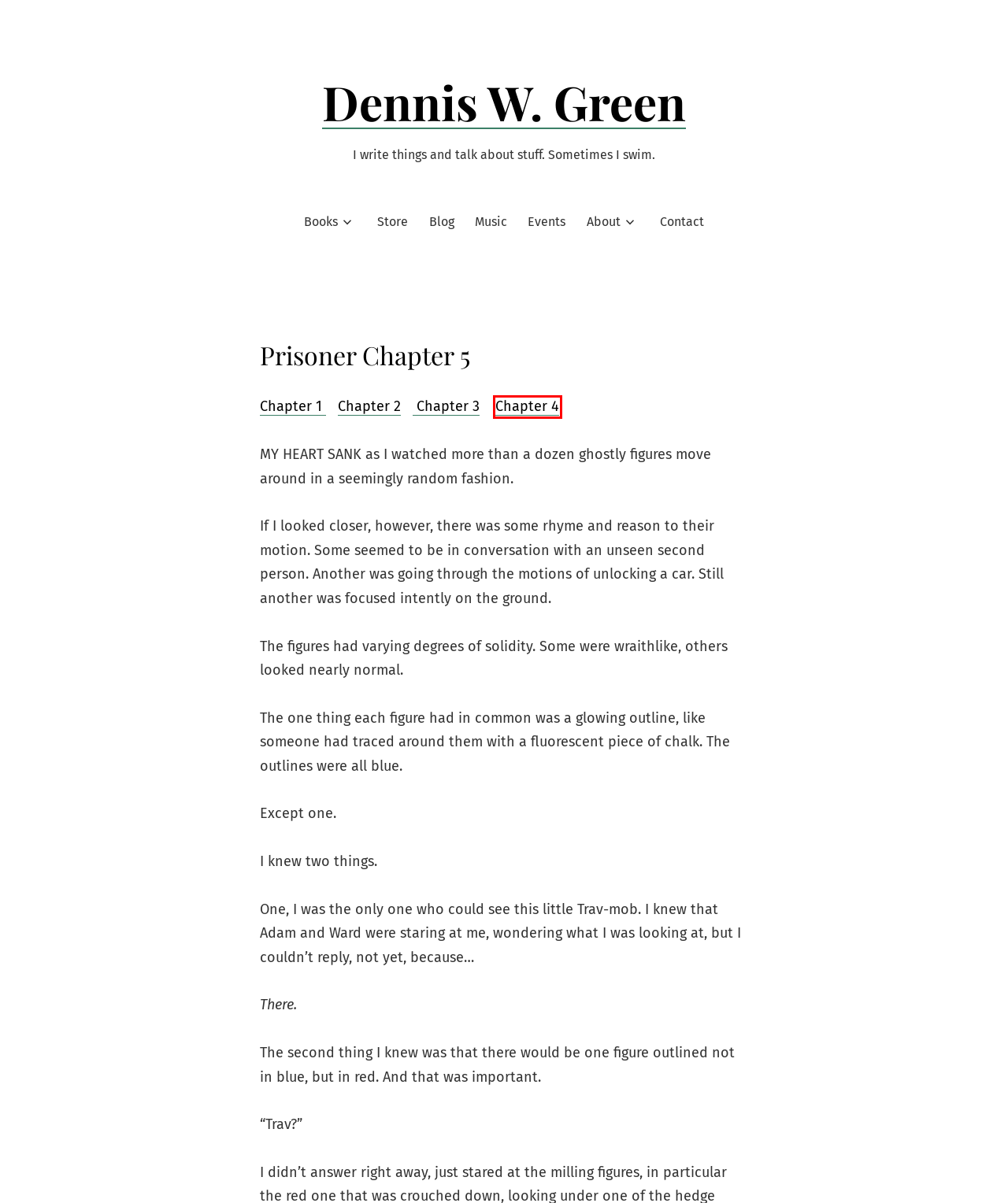You have been given a screenshot of a webpage with a red bounding box around a UI element. Select the most appropriate webpage description for the new webpage that appears after clicking the element within the red bounding box. The choices are:
A. Events – Dennis W. Green
B. Prisoner Pre-Read Chapter 5 – Dennis W. Green
C. Contact – Dennis W. Green
D. About – Dennis W. Green
E. Prisoner Chapter 4 – Dennis W. Green
F. Help a Brother Out – Dennis W. Green
G. Uncategorized – Dennis W. Green
H. Dennis W. Green – I write things and talk about stuff. Sometimes I swim.

E